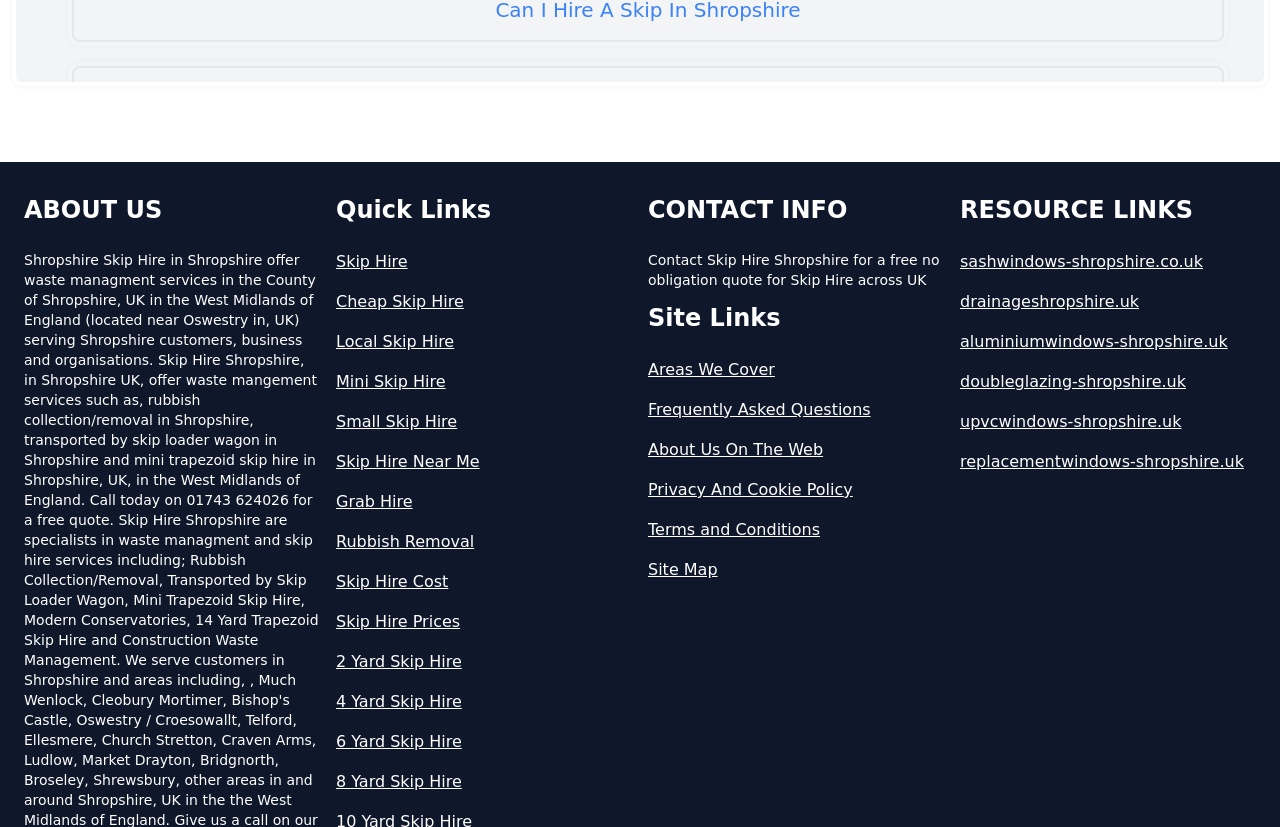What is the contact information provided on the website?
Using the information from the image, give a concise answer in one word or a short phrase.

Contact info for quote